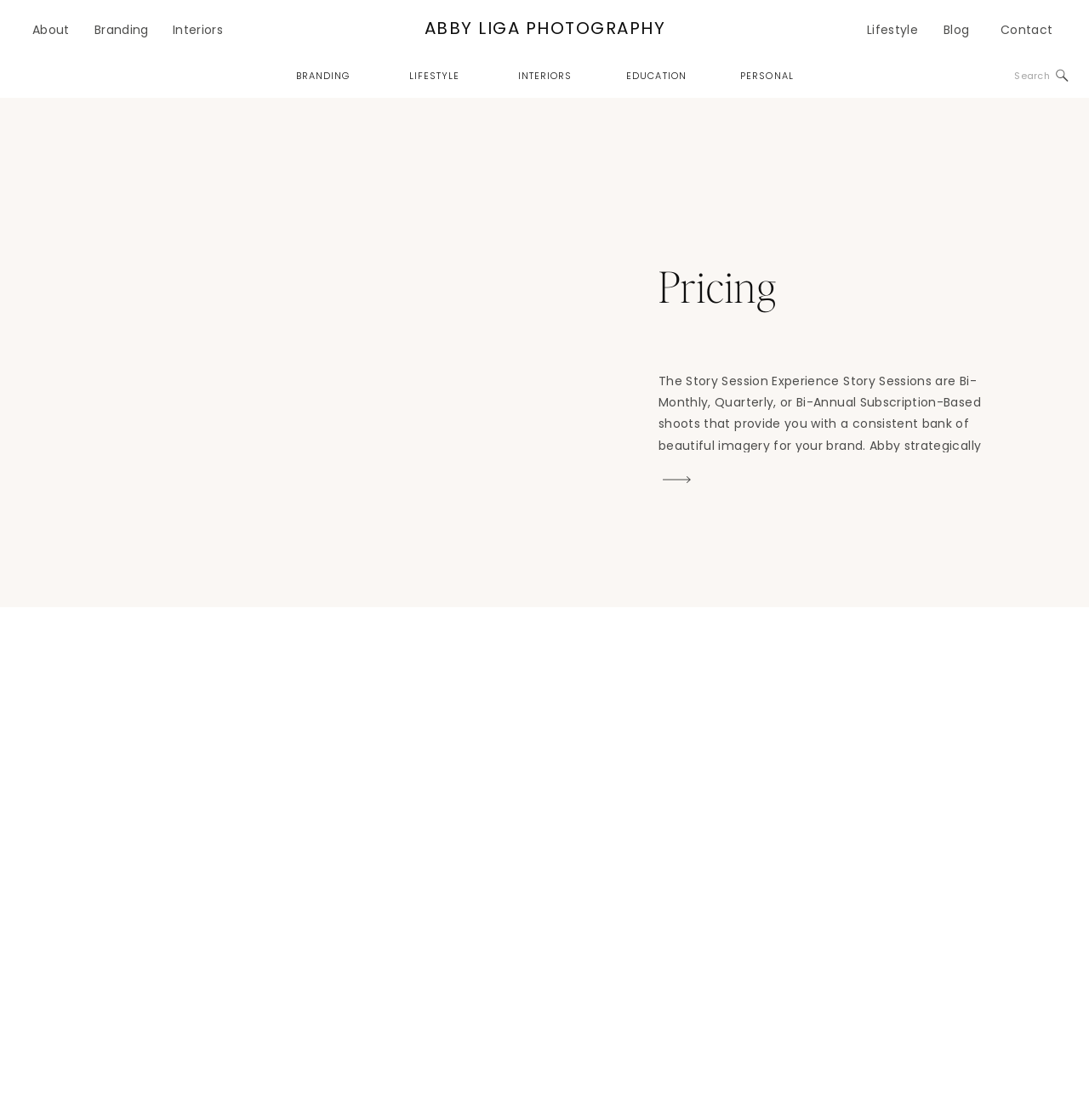From the element description parent_node: BRANDING, predict the bounding box coordinates of the UI element. The coordinates must be specified in the format (top-left x, top-left y, bottom-right x, bottom-right y) and should be within the 0 to 1 range.

[0.488, 0.653, 0.512, 0.688]